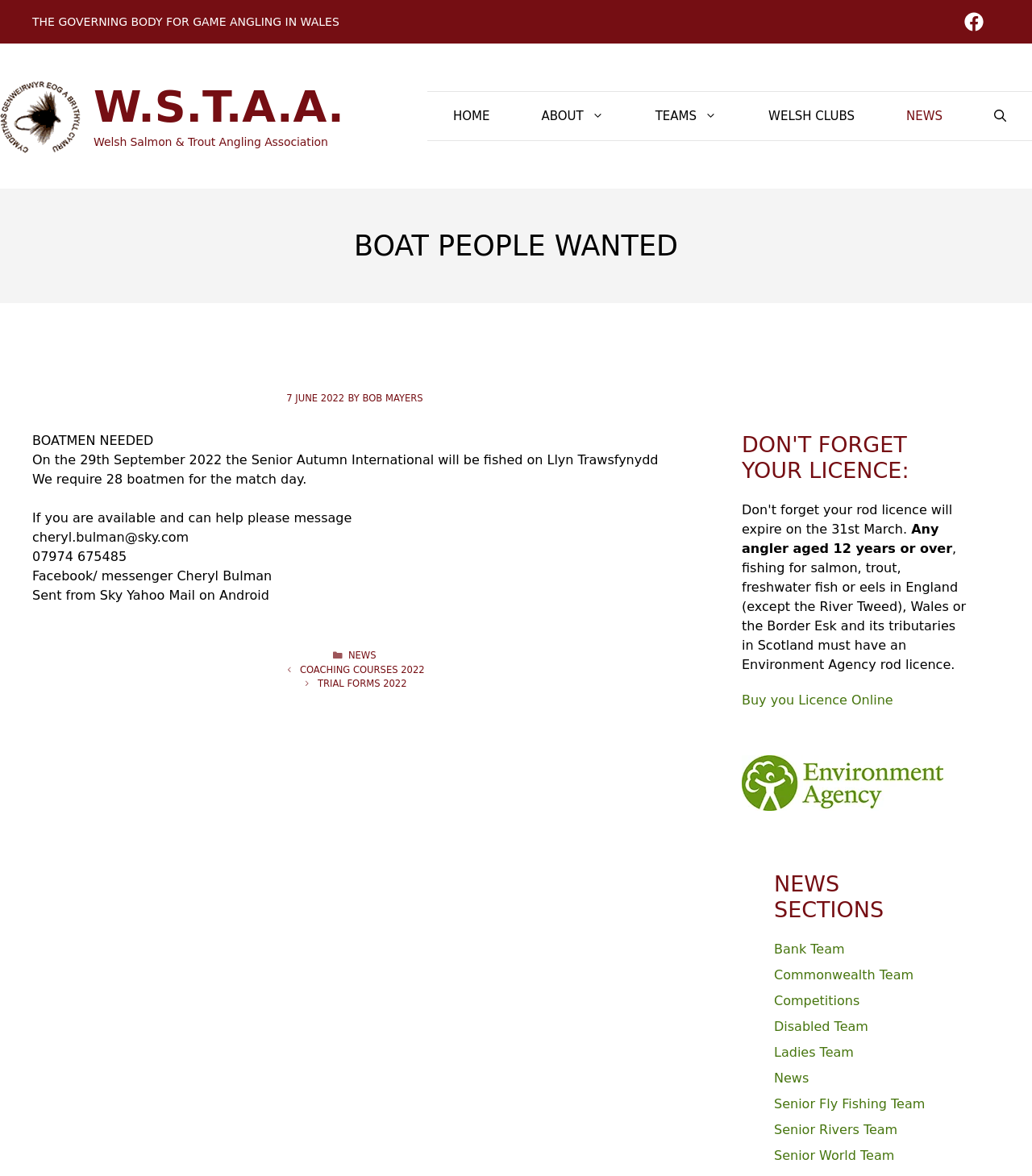Identify the bounding box coordinates of the specific part of the webpage to click to complete this instruction: "Read the NEWS section".

[0.853, 0.078, 0.938, 0.119]